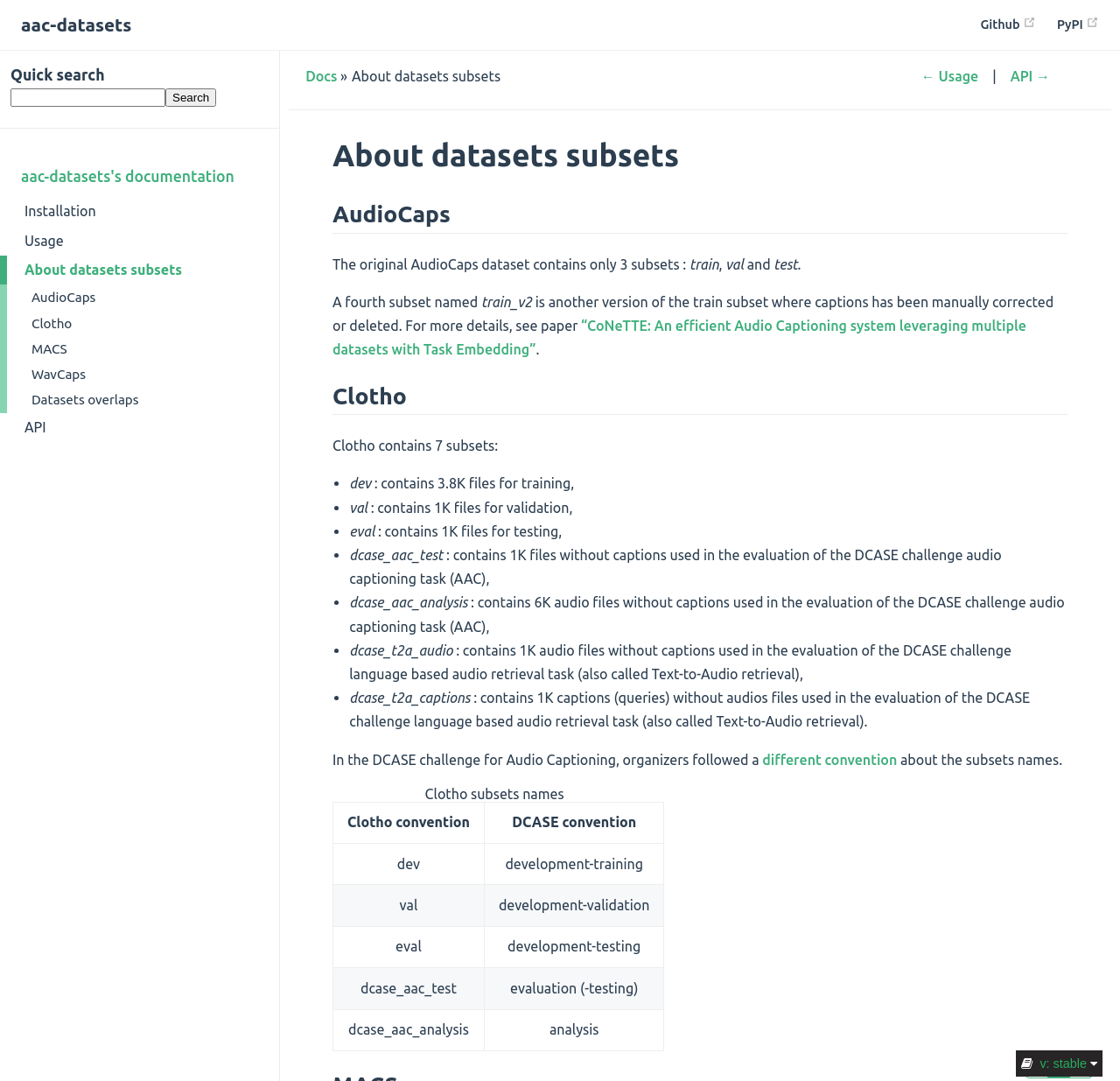What is the purpose of the dcase_aac_test subset in Clotho?
Please give a detailed answer to the question using the information shown in the image.

The dcase_aac_test subset in Clotho contains 1K files without captions used in the evaluation of the DCASE challenge audio captioning task (AAC).